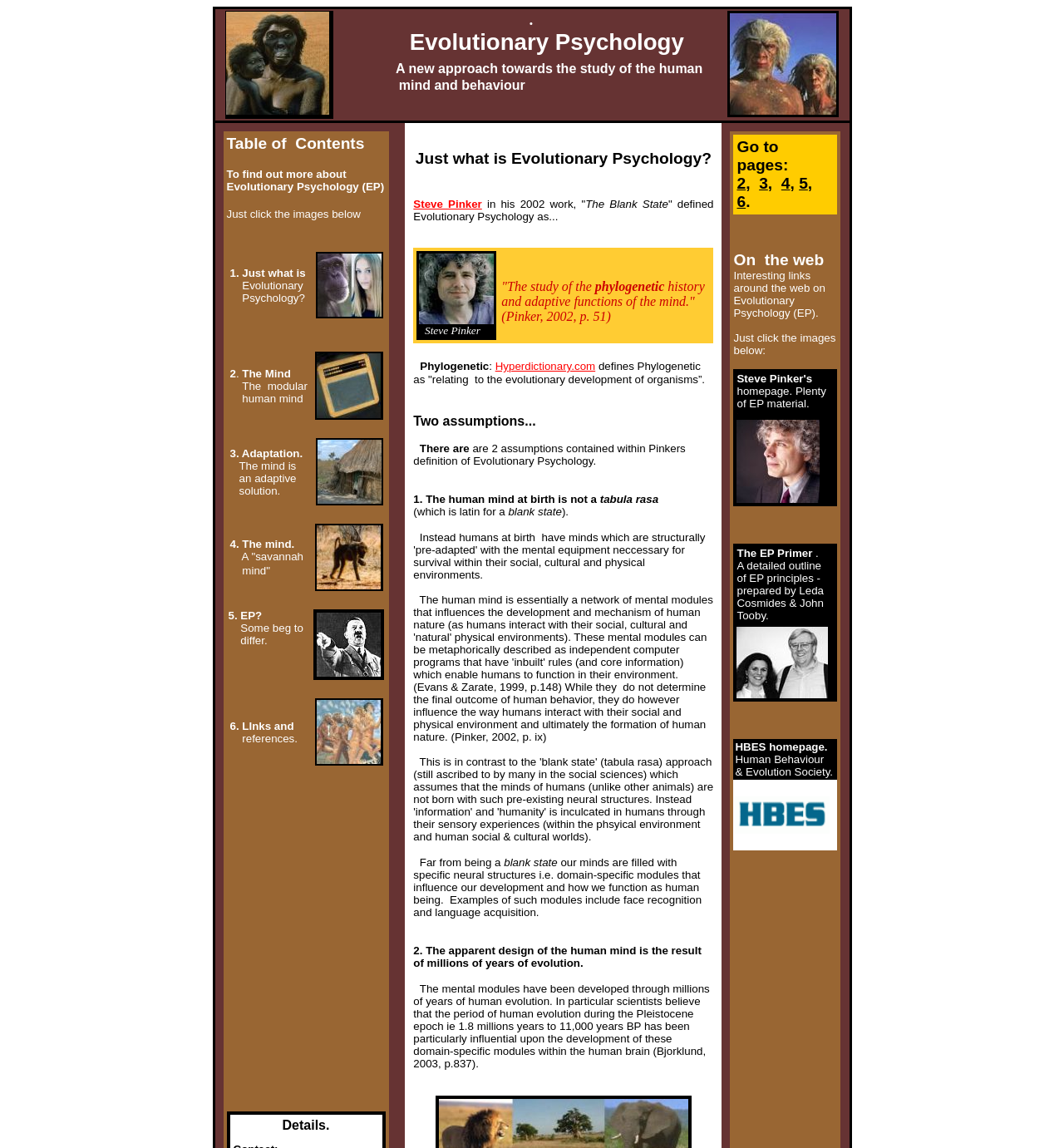Please locate the bounding box coordinates for the element that should be clicked to achieve the following instruction: "Follow the link to Ape to human princess". Ensure the coordinates are given as four float numbers between 0 and 1, i.e., [left, top, right, bottom].

[0.298, 0.266, 0.358, 0.278]